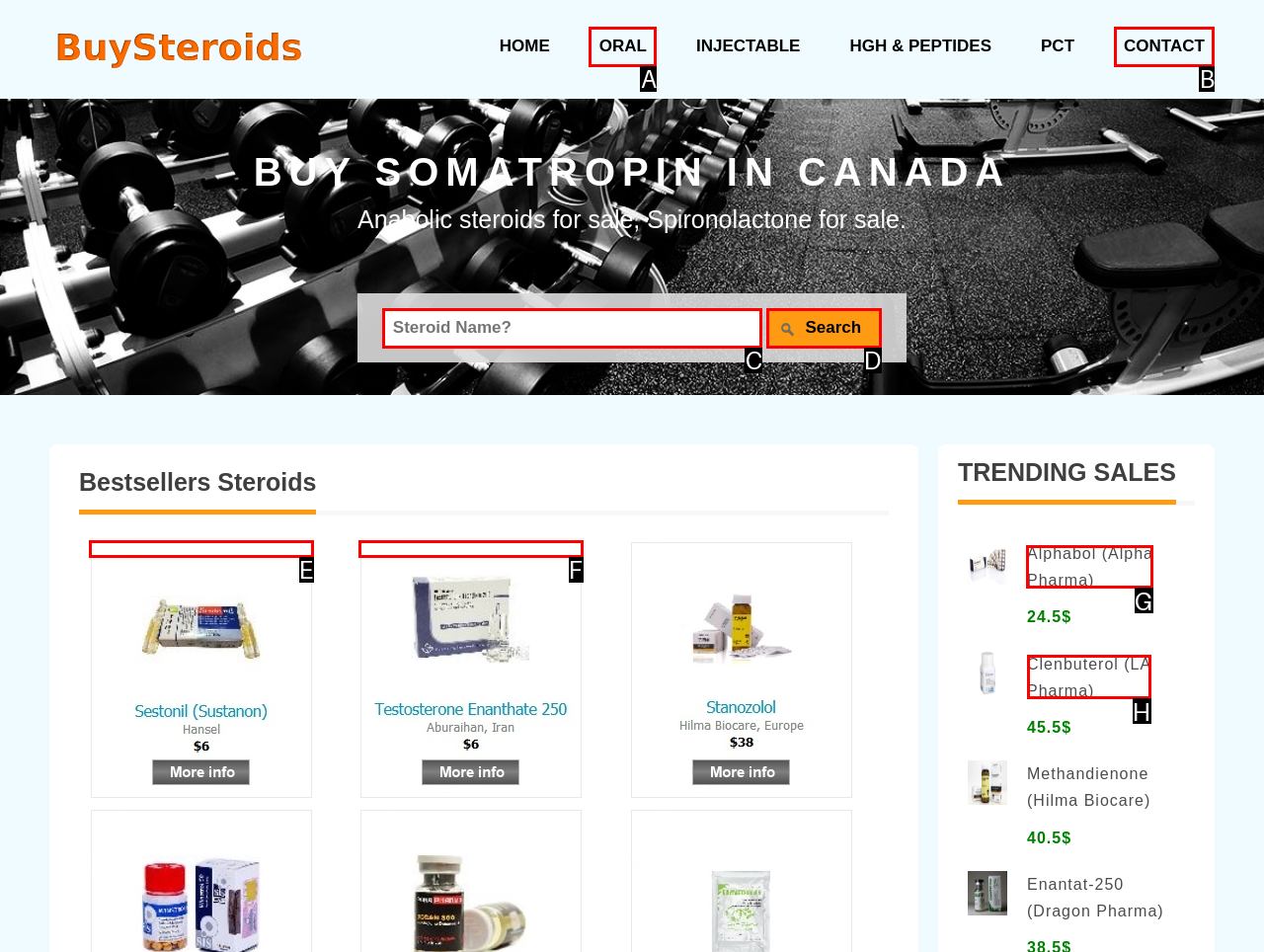Given the task: Buy Alphabol (Alpha Pharma), point out the letter of the appropriate UI element from the marked options in the screenshot.

G